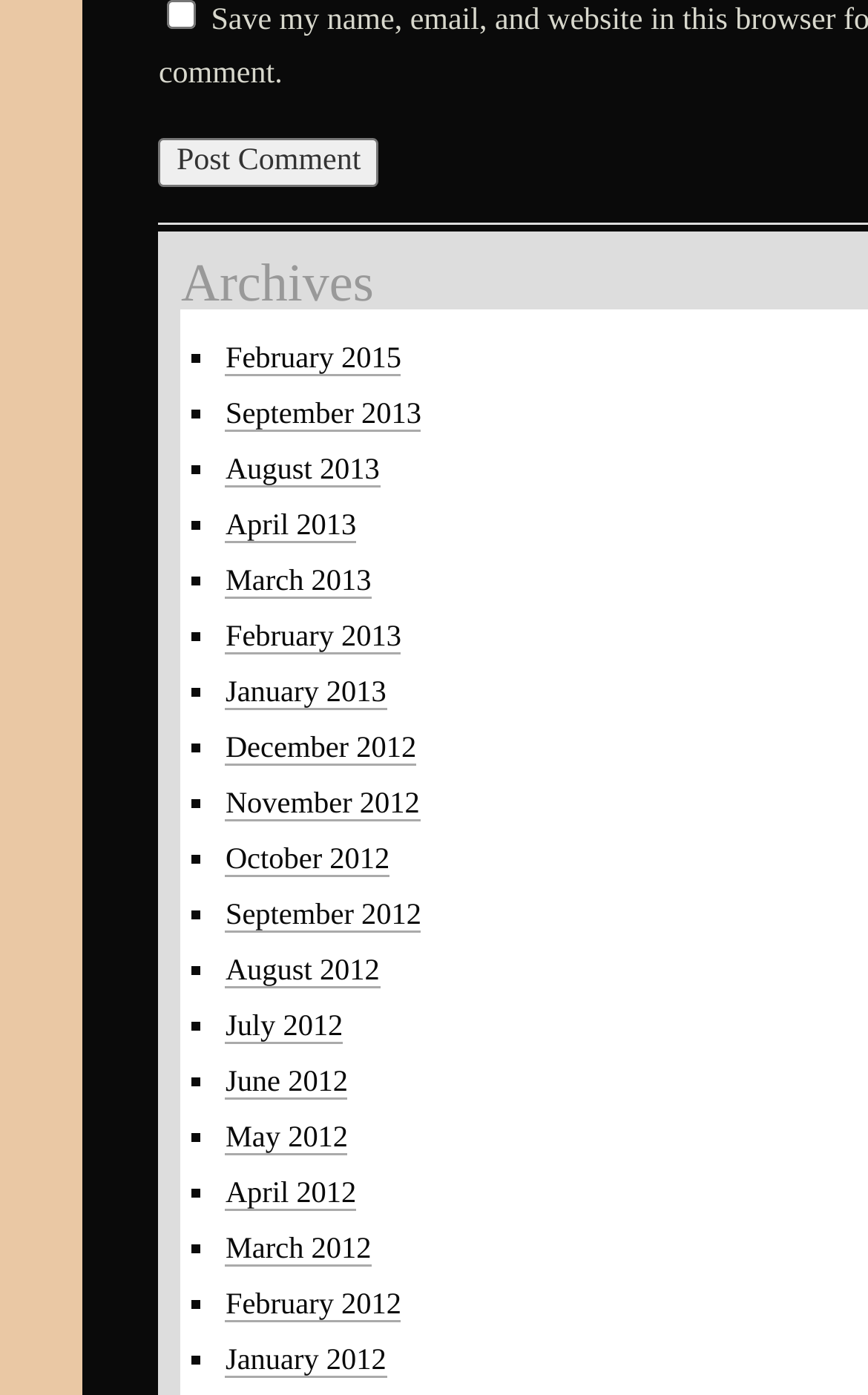What type of list is presented on the webpage?
Please elaborate on the answer to the question with detailed information.

The list contains links to different months and years, such as 'February 2015' and 'January 2012', which suggests that it is an archive list of past posts or articles.